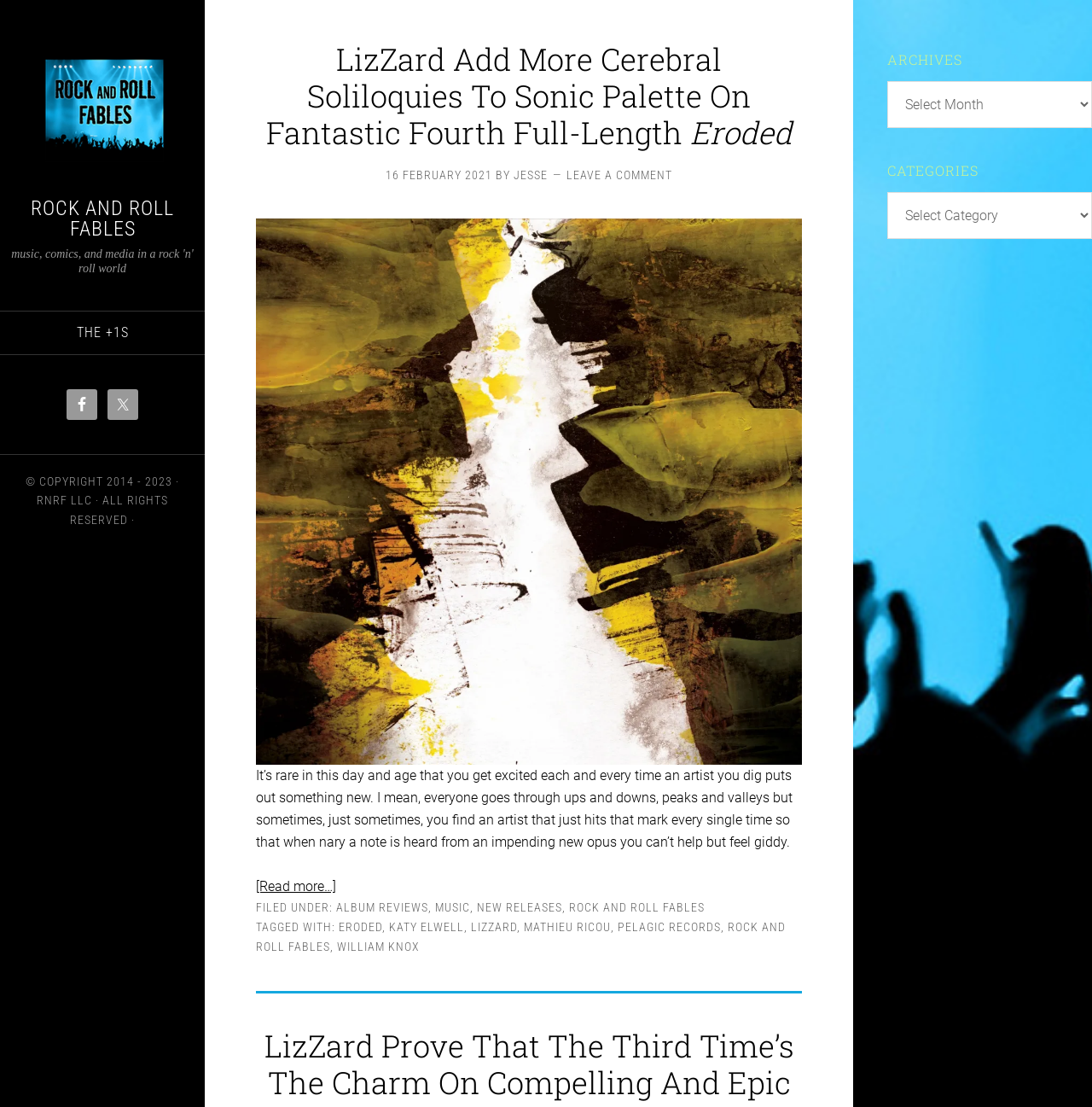Please determine the bounding box coordinates of the element to click on in order to accomplish the following task: "Check Facebook". Ensure the coordinates are four float numbers ranging from 0 to 1, i.e., [left, top, right, bottom].

[0.061, 0.351, 0.089, 0.379]